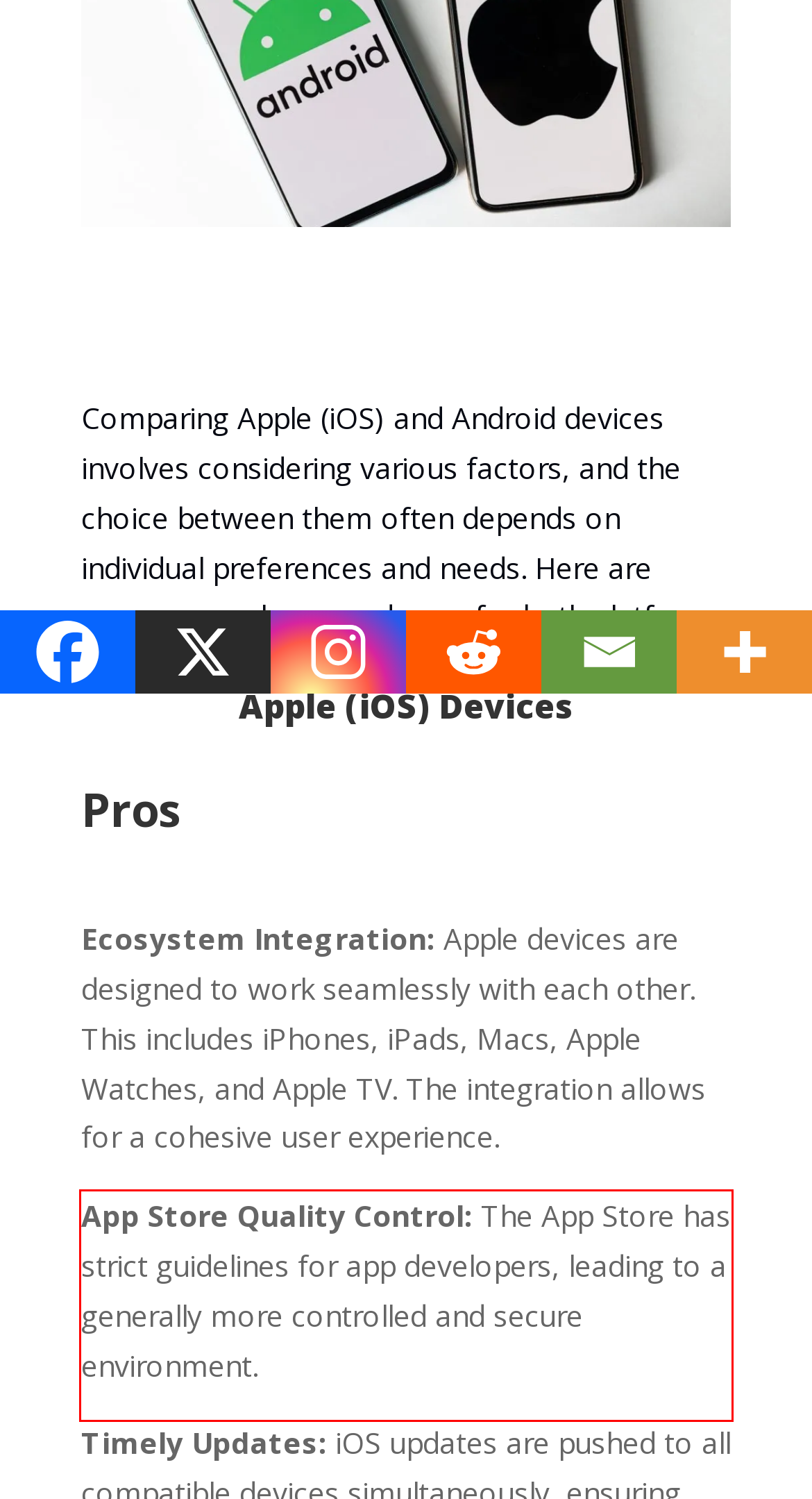Look at the screenshot of the webpage, locate the red rectangle bounding box, and generate the text content that it contains.

App Store Quality Control: The App Store has strict guidelines for app developers, leading to a generally more controlled and secure environment.